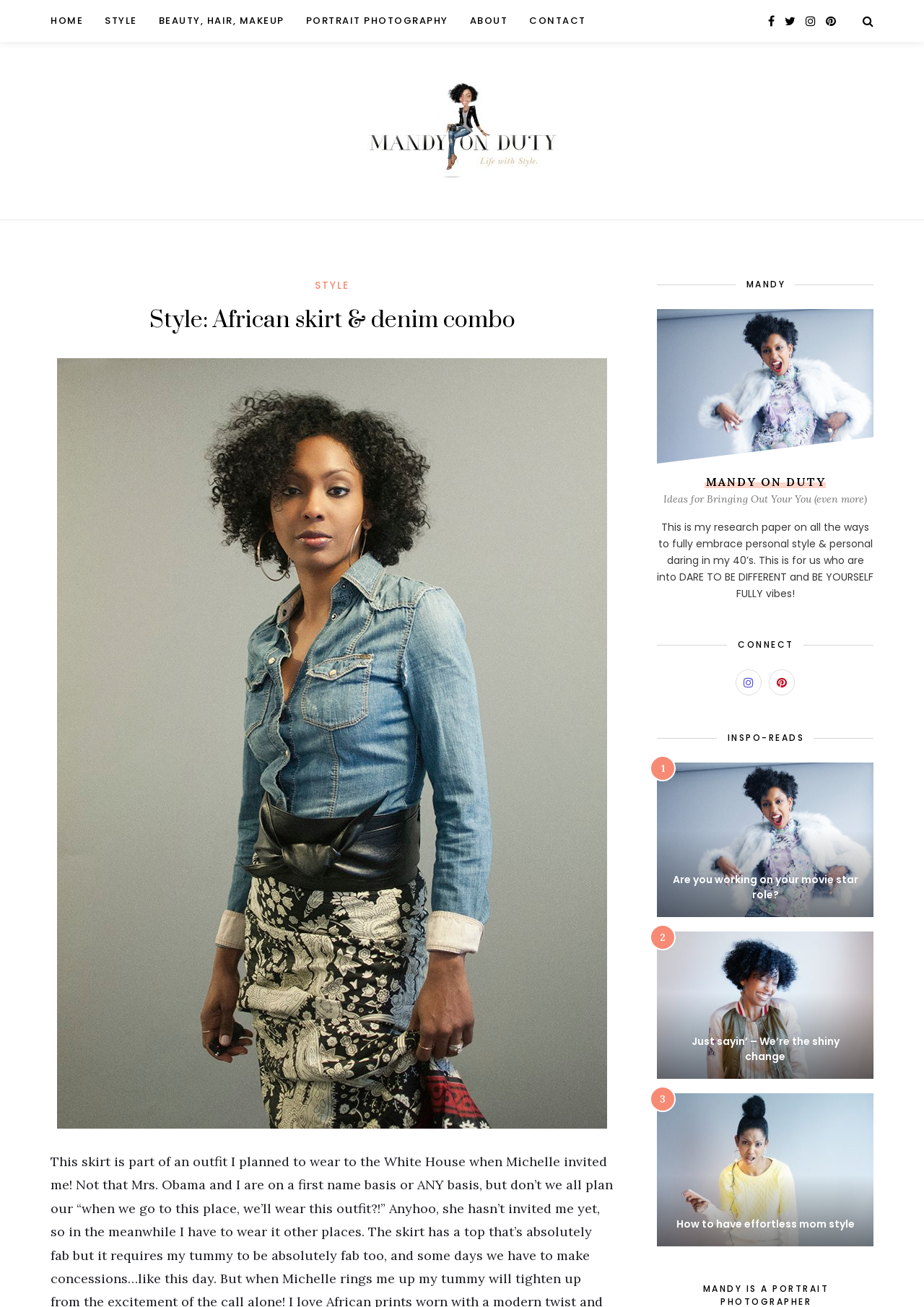Please identify the bounding box coordinates of the area that needs to be clicked to fulfill the following instruction: "Read the blog post about effortless mom style."

[0.732, 0.931, 0.925, 0.942]